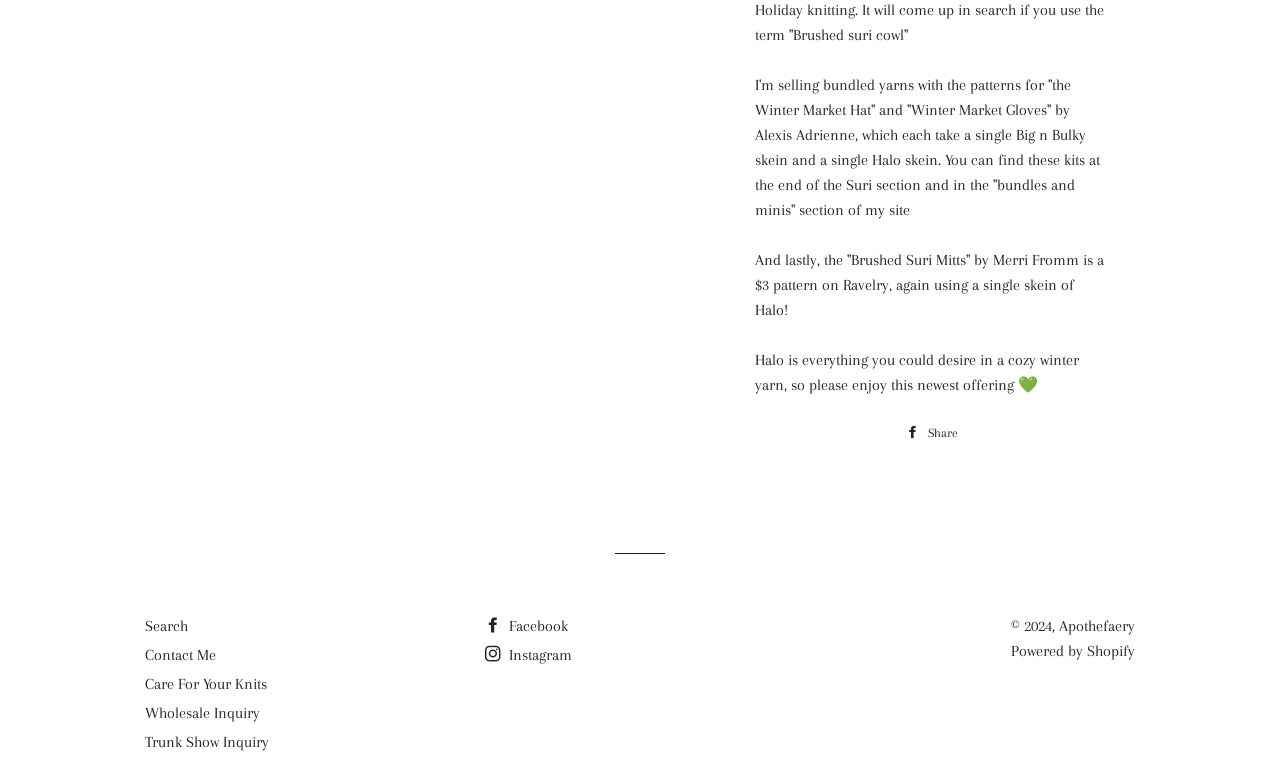Show the bounding box coordinates of the region that should be clicked to follow the instruction: "Contact Me."

[0.113, 0.851, 0.169, 0.874]